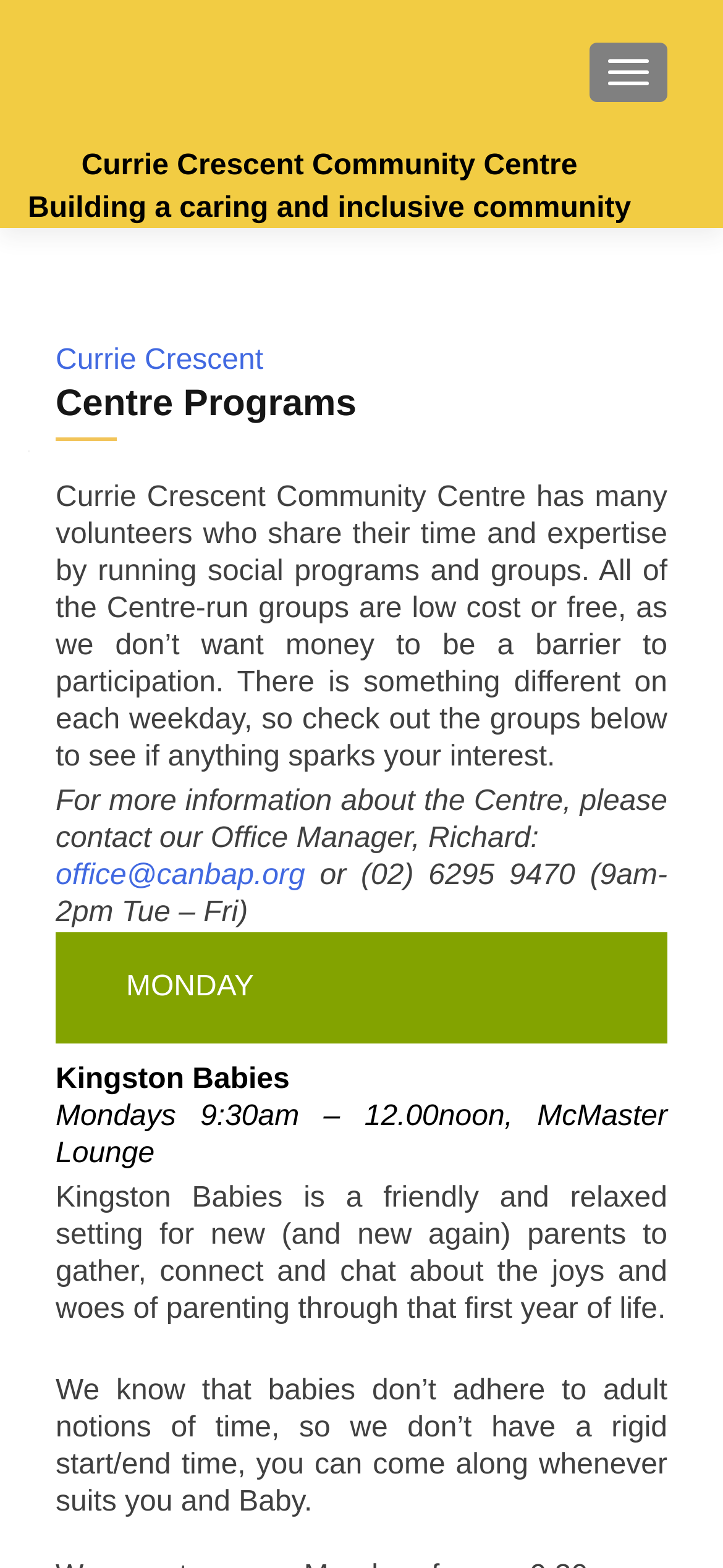Based on the element description: "Currie Crescent Community Centre", identify the UI element and provide its bounding box coordinates. Use four float numbers between 0 and 1, [left, top, right, bottom].

[0.112, 0.096, 0.799, 0.116]